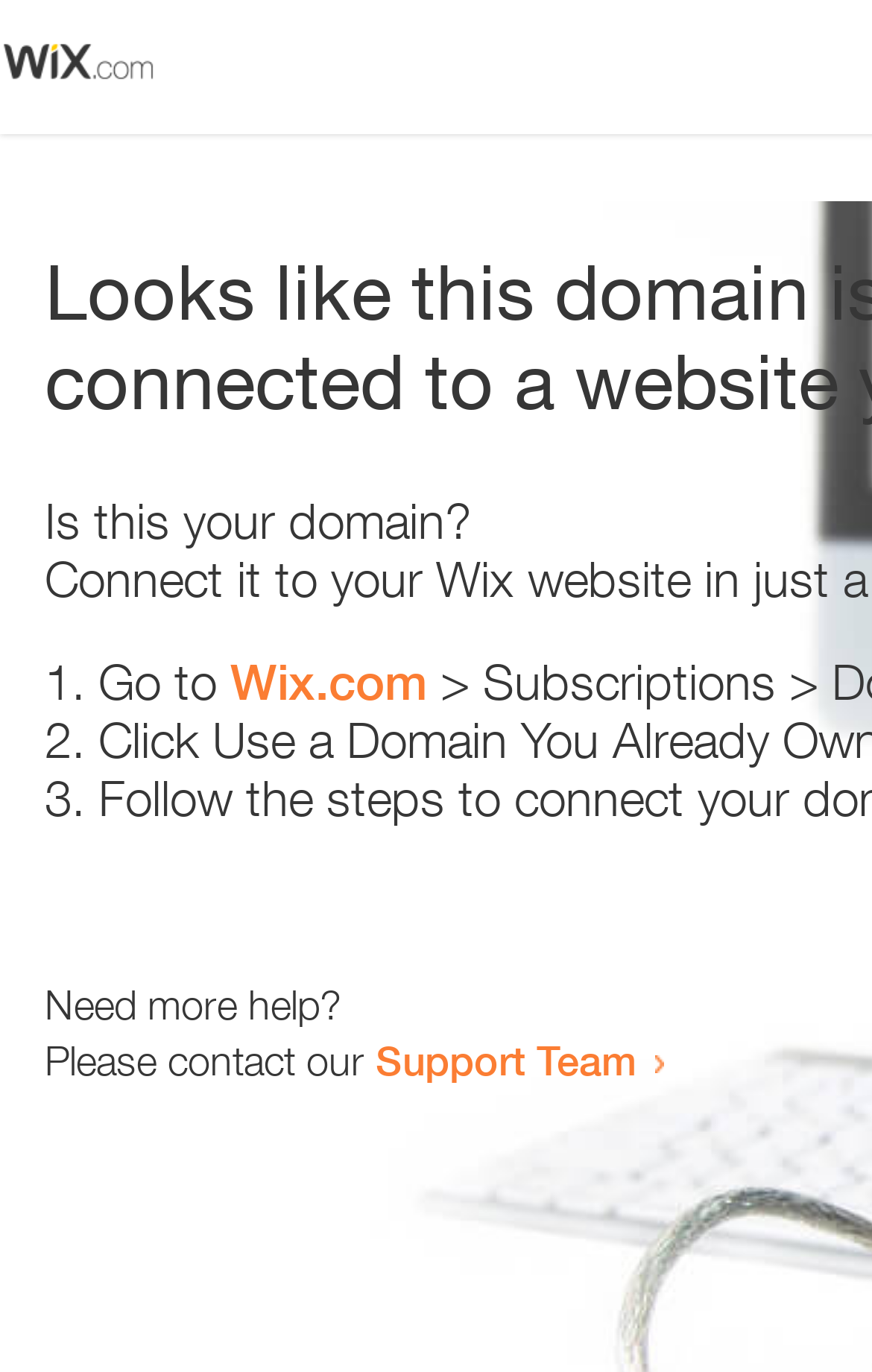How many steps are provided to resolve the error?
Provide a detailed and extensive answer to the question.

The webpage provides a list of steps to resolve the error, and there are three list markers '1.', '2.', and '3.' indicating three steps in total.